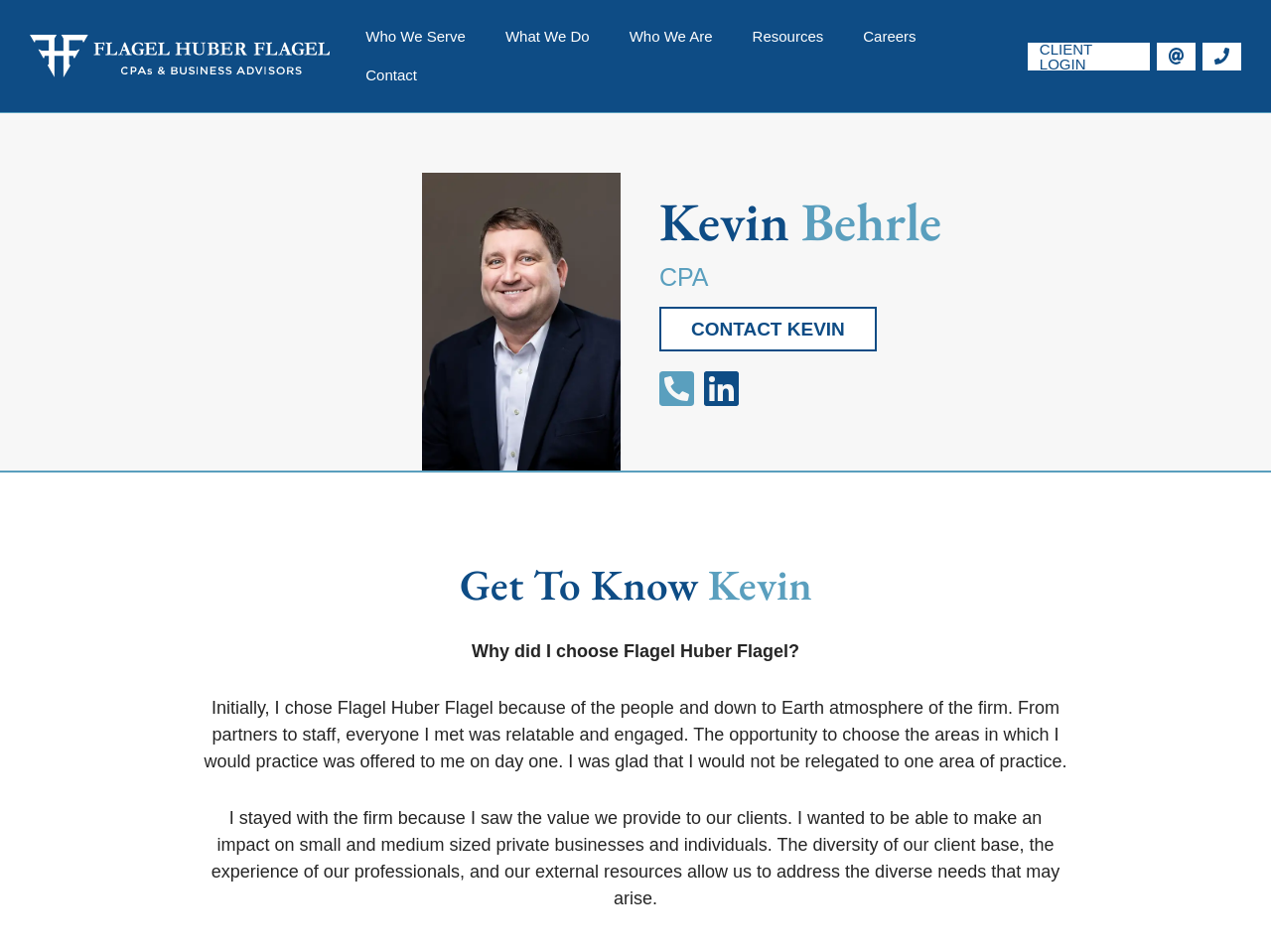Produce an extensive caption that describes everything on the webpage.

This webpage is about Kevin Behrle, a professional at Flagel Huber Flagel. At the top left corner, there is a logo of Flagel Huber Flagel. Below the logo, there is a navigation menu with links to "Who We Serve", "What We Do", "Who We Are", "Resources", "Careers", and "Contact". The menu items are evenly spaced and aligned horizontally.

On the right side of the navigation menu, there are three links: "CLIENT LOGIN", "Email Flagel Huber Flagel", and "Call Flagel Huber Flagel". Each link has an accompanying icon.

The main content of the webpage is about Kevin Behrle. There is a photo of Kevin Behrle on the left side, taking up about a quarter of the page. Above the photo, there is a heading with his name. Below the photo, there is a text "CPA" indicating his profession.

To the right of the photo, there is a section with a heading "Get To Know Kevin". Below the heading, there is a paragraph of text describing why Kevin chose Flagel Huber Flagel and why he stayed with the firm. The text is divided into two sections, each with a few sentences.

There are also two icons, a phone icon and a LinkedIn icon, on the right side of the page, which are likely links to Kevin's contact information and LinkedIn profile. Additionally, there is a "CONTACT KEVIN" link below the icons.